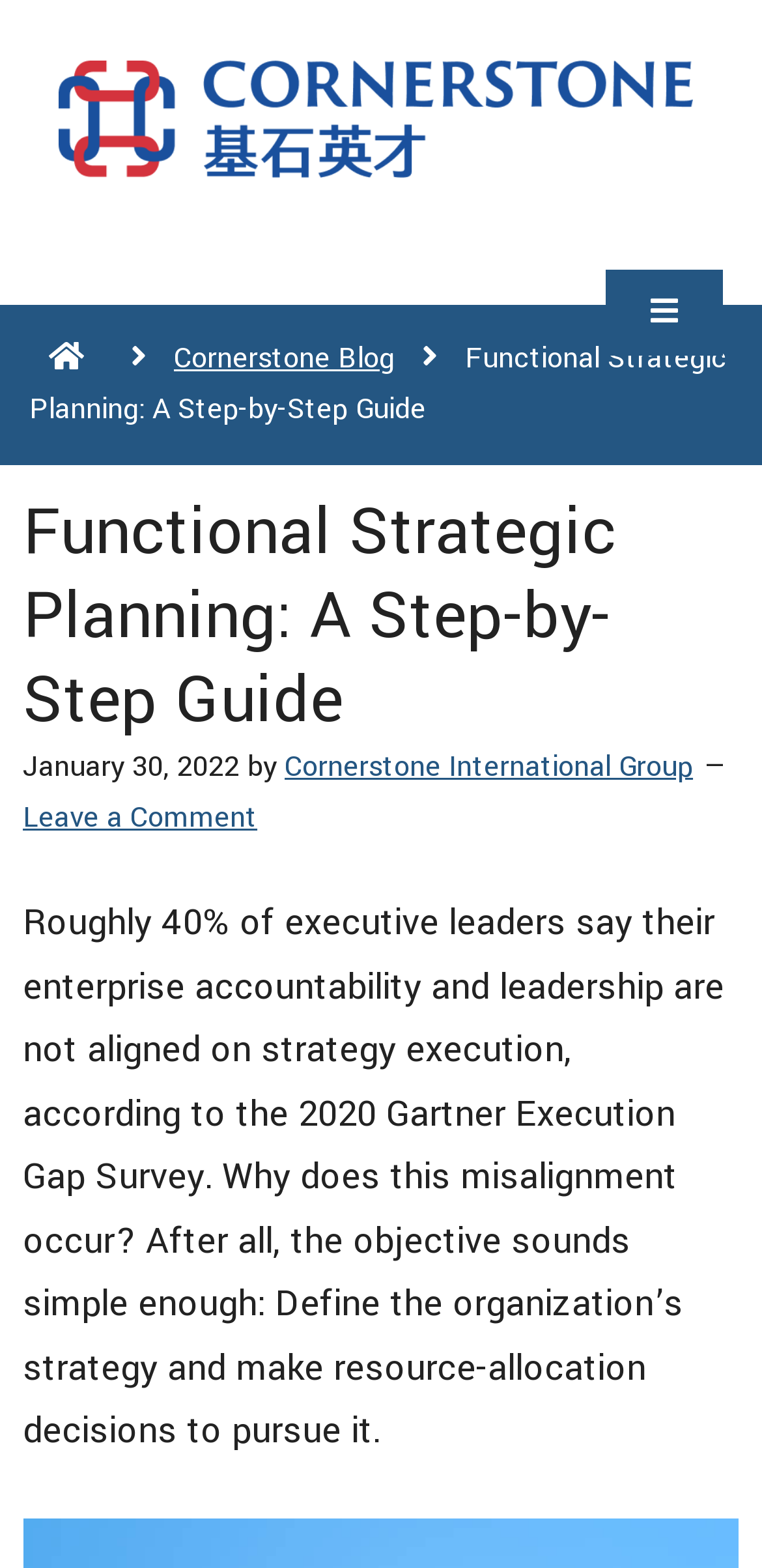Extract the bounding box of the UI element described as: "Leave a Comment".

[0.03, 0.509, 0.338, 0.535]